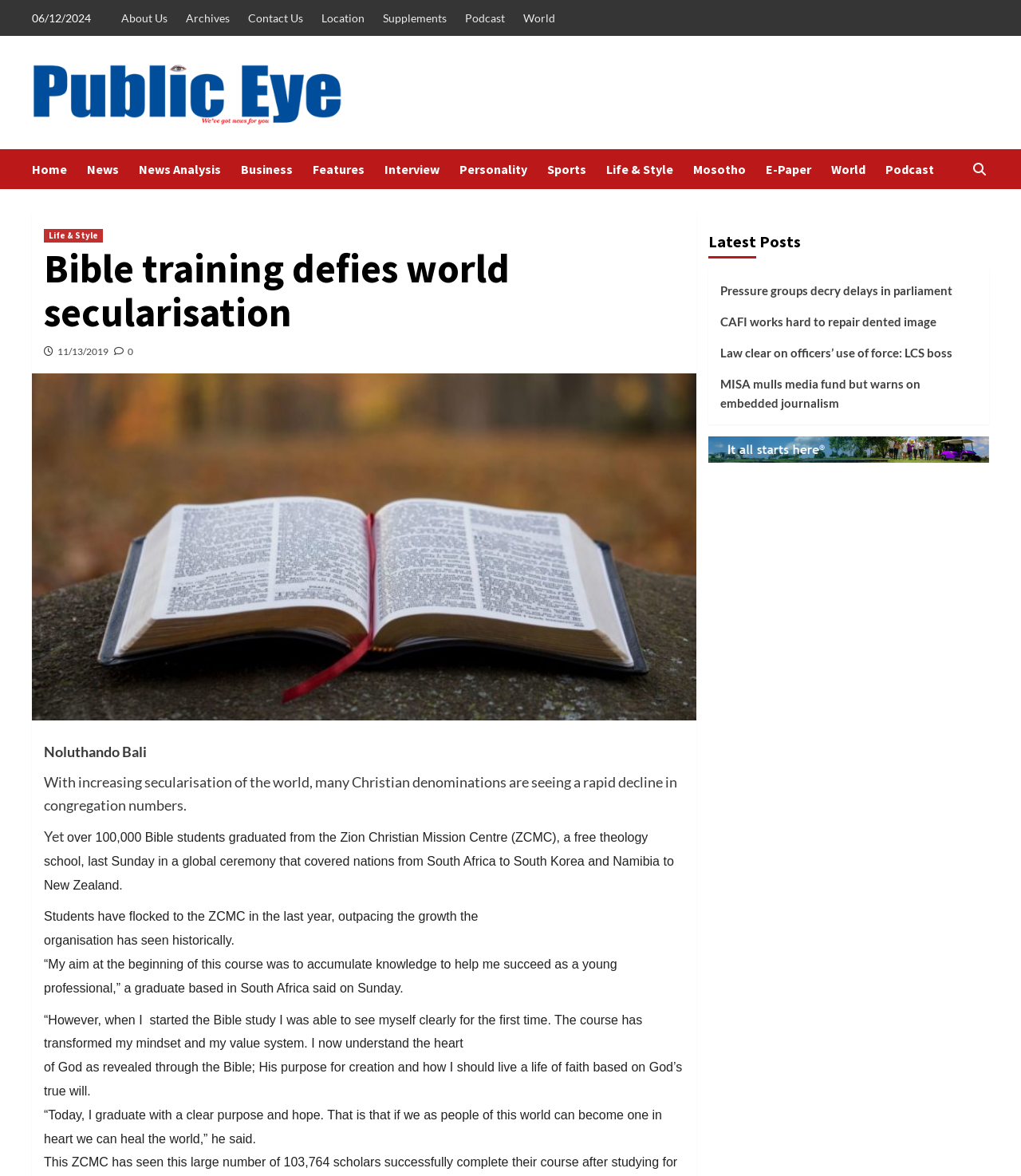What is the name of the person quoted in the article?
Using the visual information, reply with a single word or short phrase.

Noluthando Bali